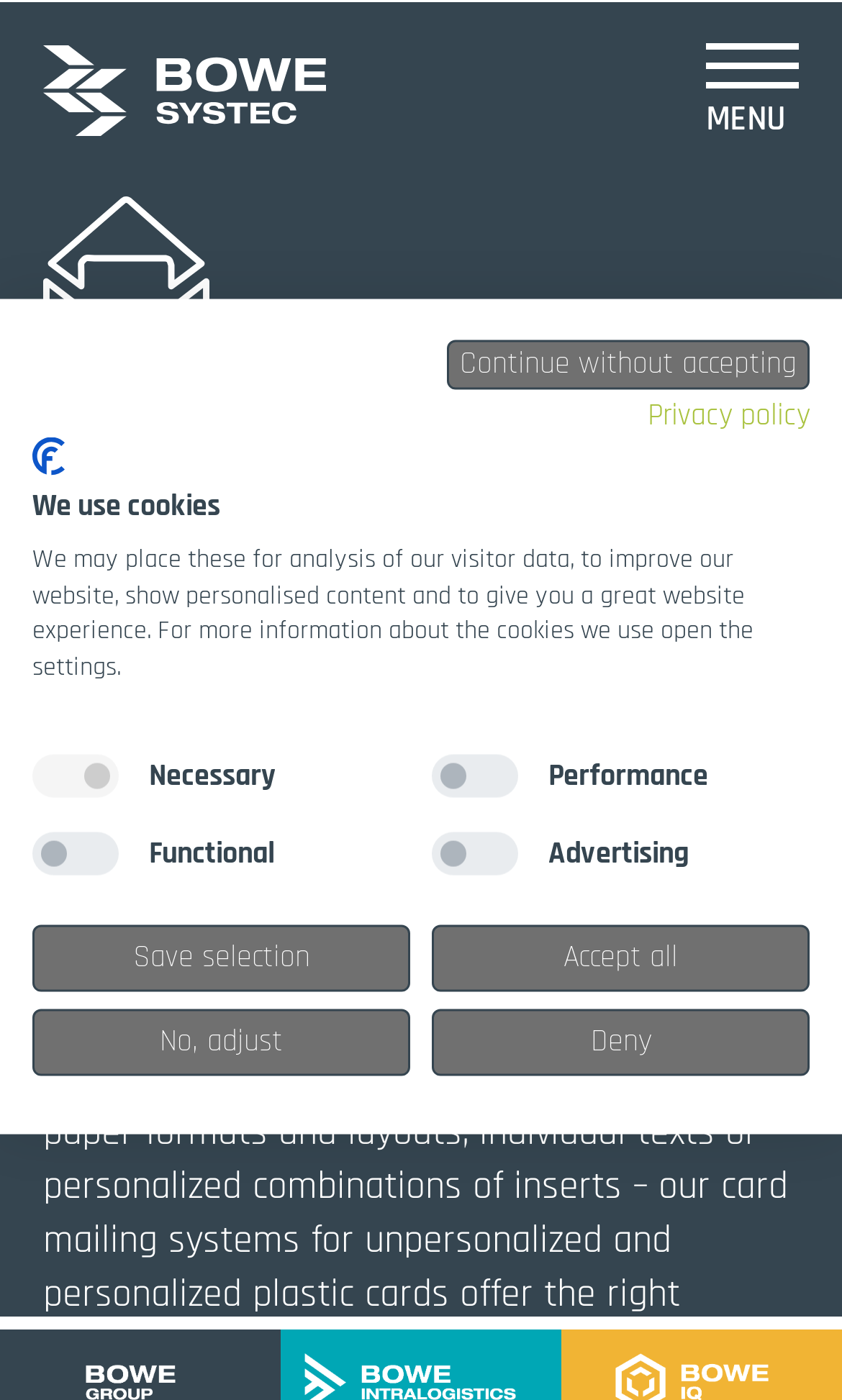Identify and extract the main heading of the webpage.

CARD LOGISTICS &
CARD MAILING